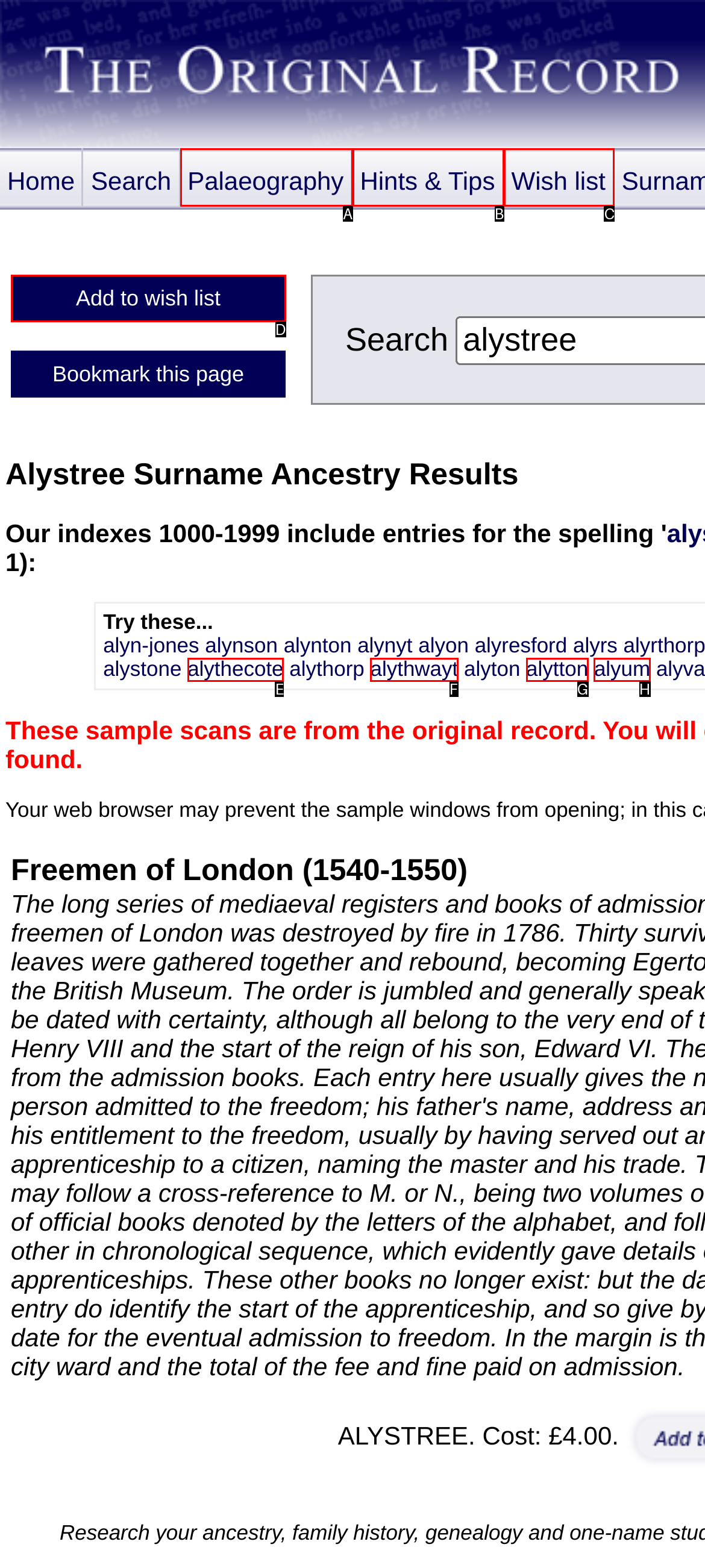Match the following description to a UI element: Add to wish list
Provide the letter of the matching option directly.

D